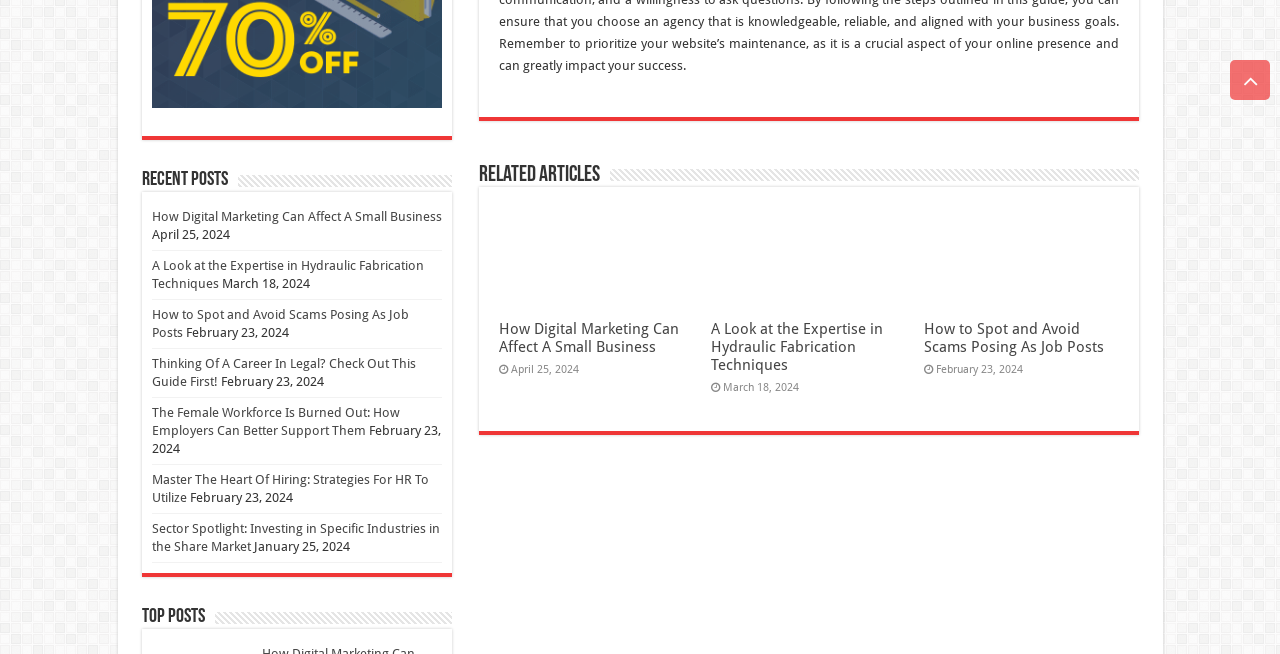Respond with a single word or phrase to the following question: What is the purpose of the button at the bottom right of the webpage?

Scroll To Top